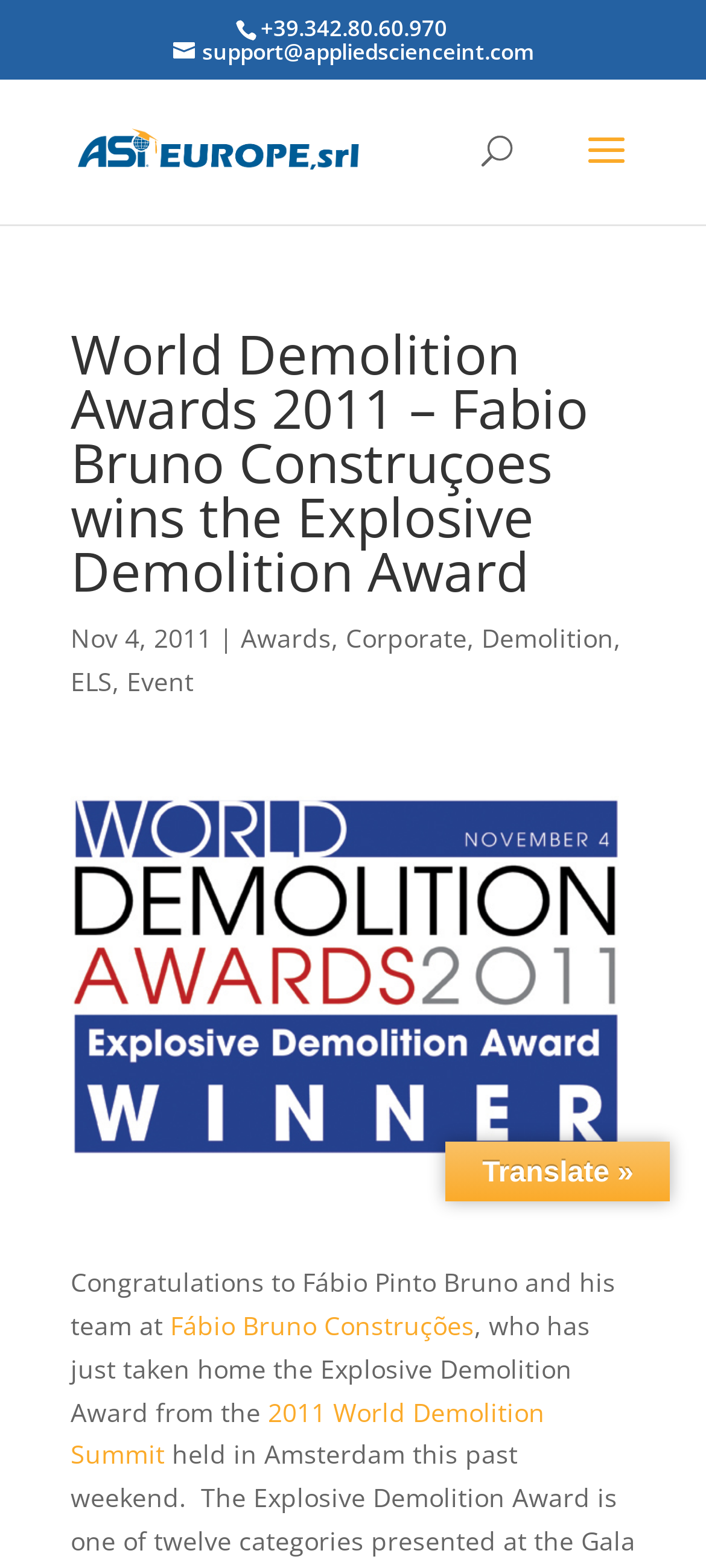Can you identify the bounding box coordinates of the clickable region needed to carry out this instruction: 'visit Applied Science International Europe s.r.l. website'? The coordinates should be four float numbers within the range of 0 to 1, stated as [left, top, right, bottom].

[0.11, 0.084, 0.51, 0.106]